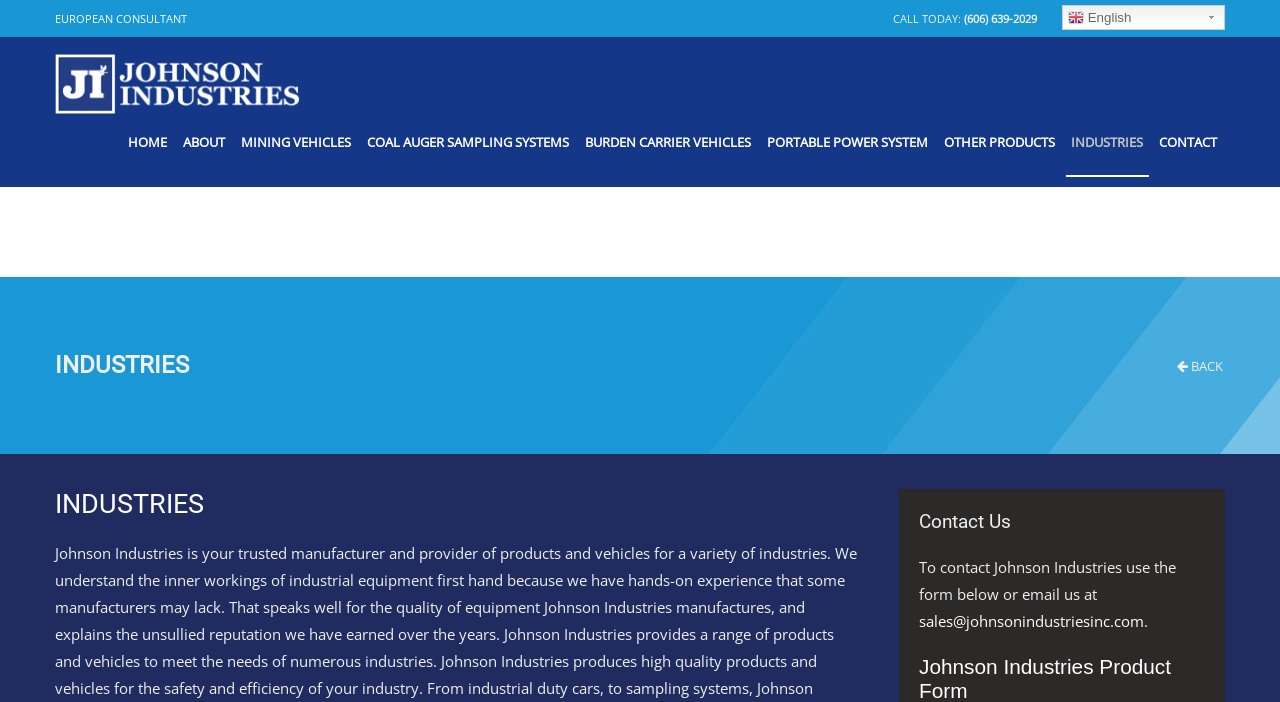Use the details in the image to answer the question thoroughly: 
What is the address of Johnson Industries' office?

I found the address by looking at the static text element under the 'Office:' heading, which provides the location of Johnson Industries' office.